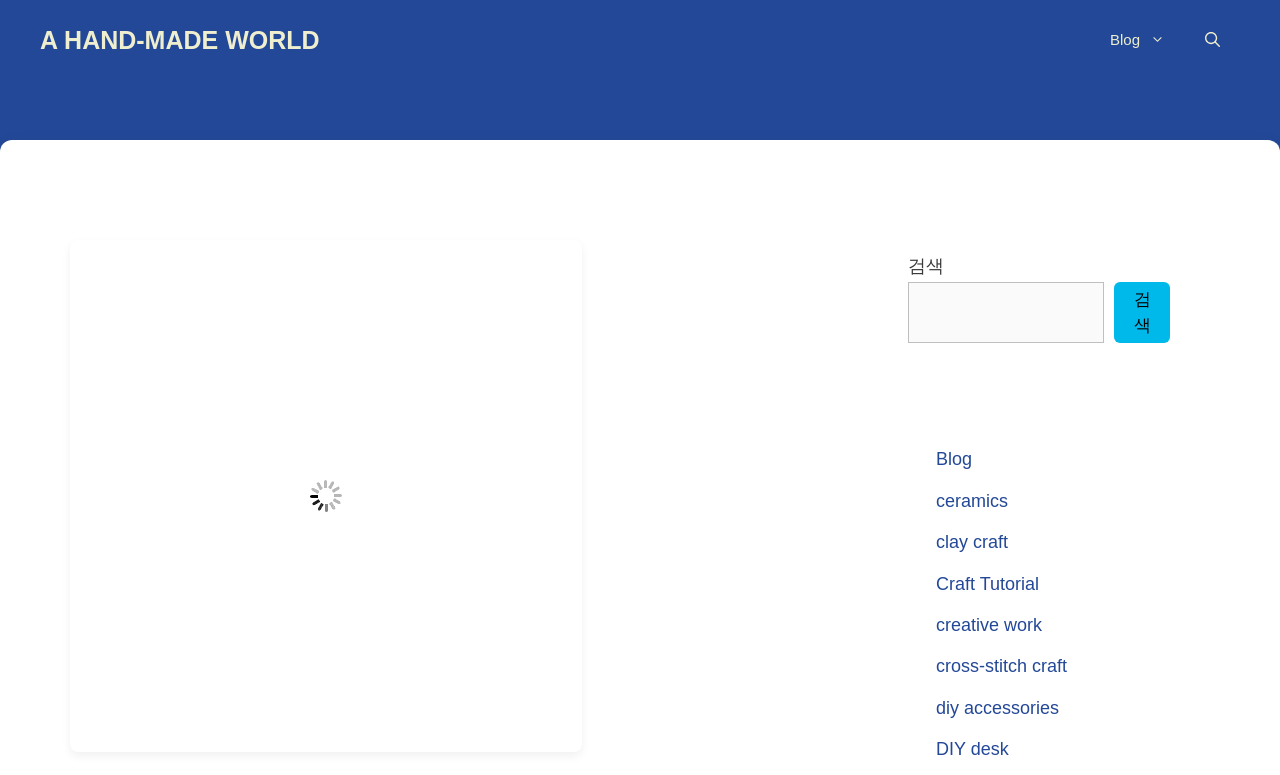Locate the bounding box of the user interface element based on this description: "ceramics".

[0.731, 0.633, 0.788, 0.659]